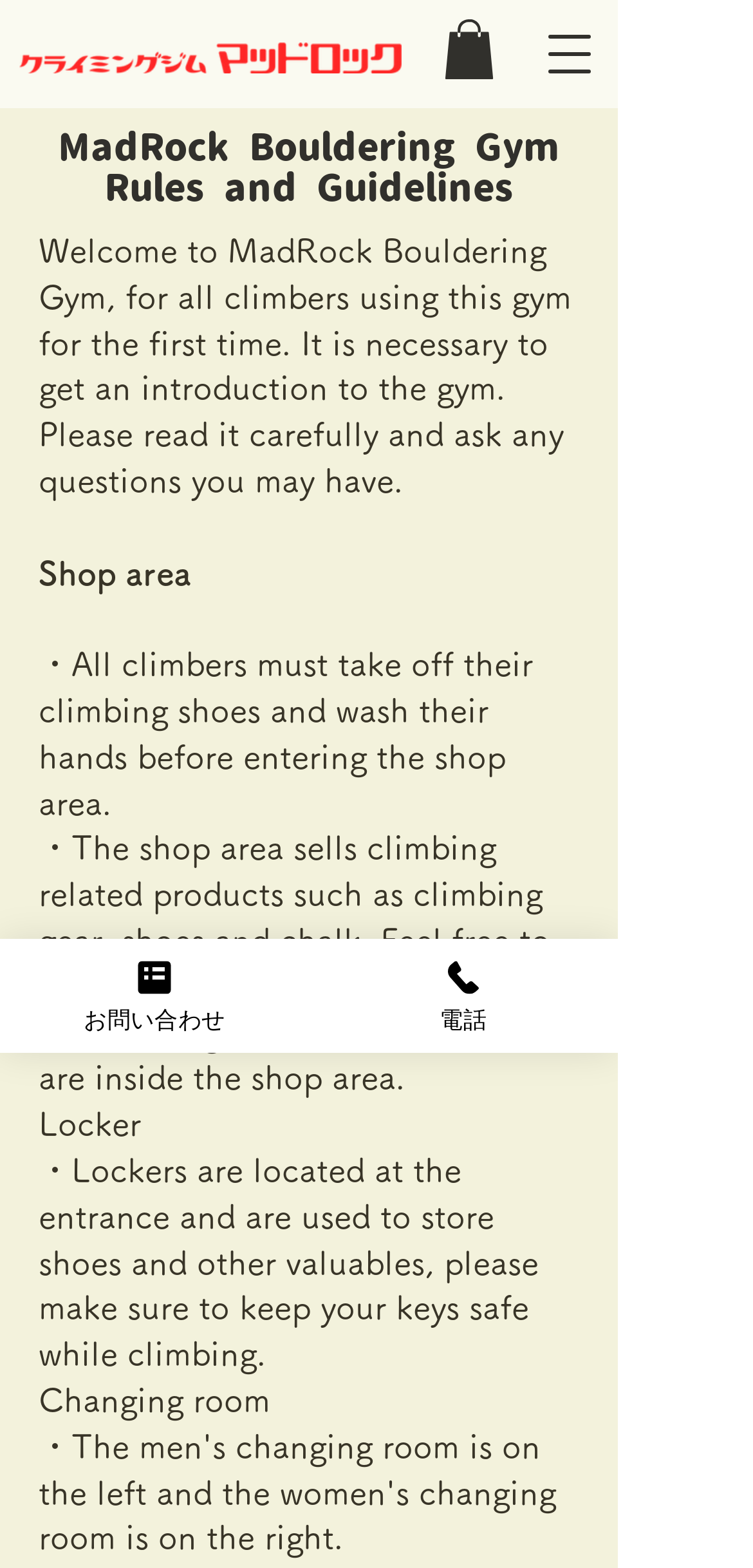Using the information in the image, give a comprehensive answer to the question: 
What is required before entering the shop area?

The webpage states that all climbers must take off their climbing shoes and wash their hands before entering the shop area, which is a rule and guideline for the gym.